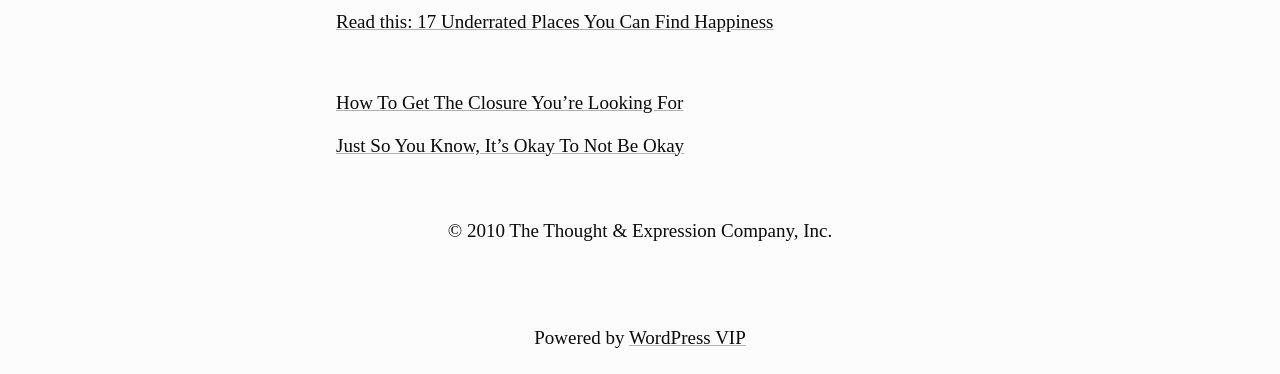Given the webpage screenshot and the description, determine the bounding box coordinates (top-left x, top-left y, bottom-right x, bottom-right y) that define the location of the UI element matching this description: WordPress VIP

[0.491, 0.874, 0.583, 0.931]